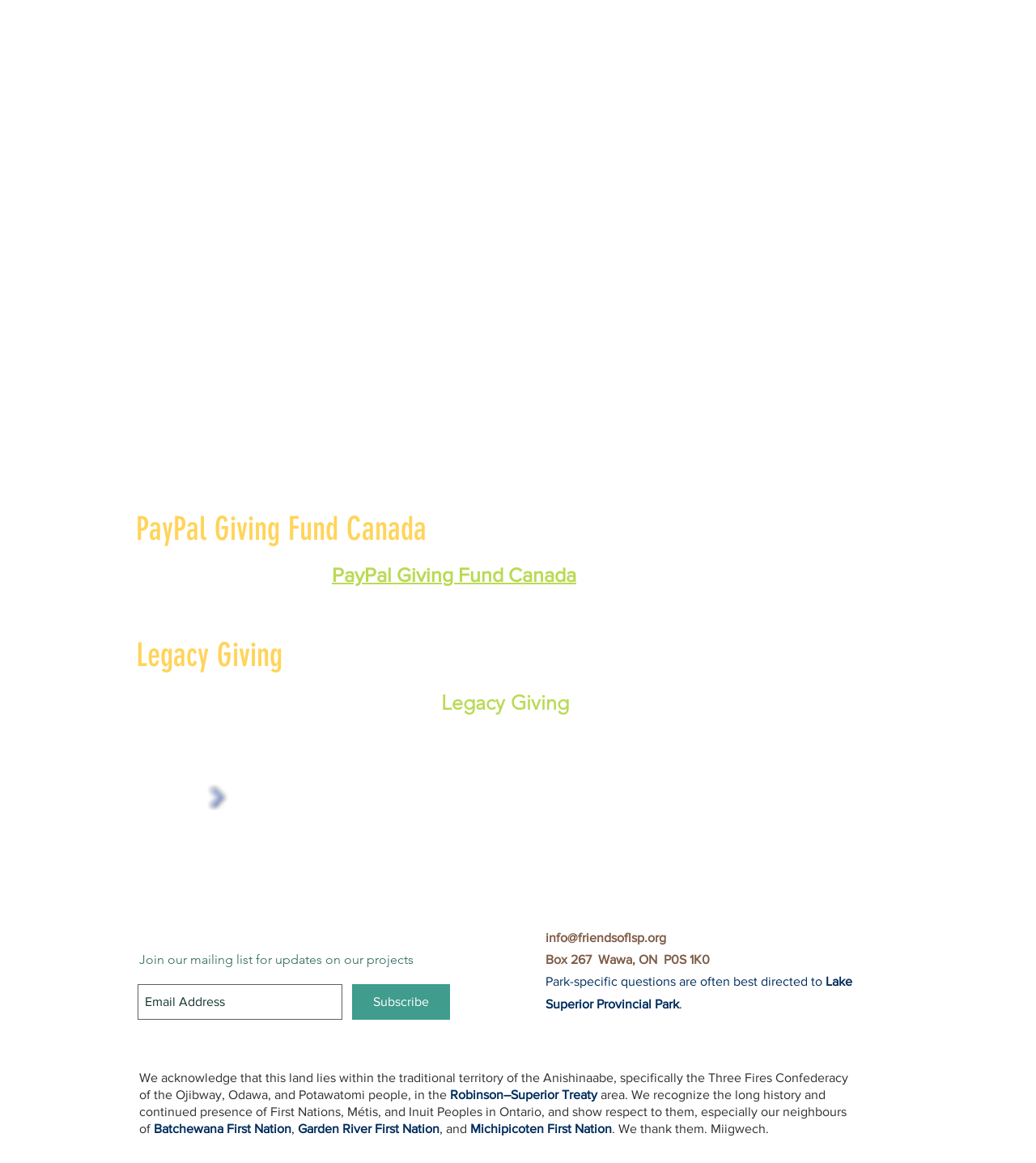Bounding box coordinates should be provided in the format (top-left x, top-left y, bottom-right x, bottom-right y) with all values between 0 and 1. Identify the bounding box for this UI element: Batchewana First Nation

[0.148, 0.964, 0.281, 0.976]